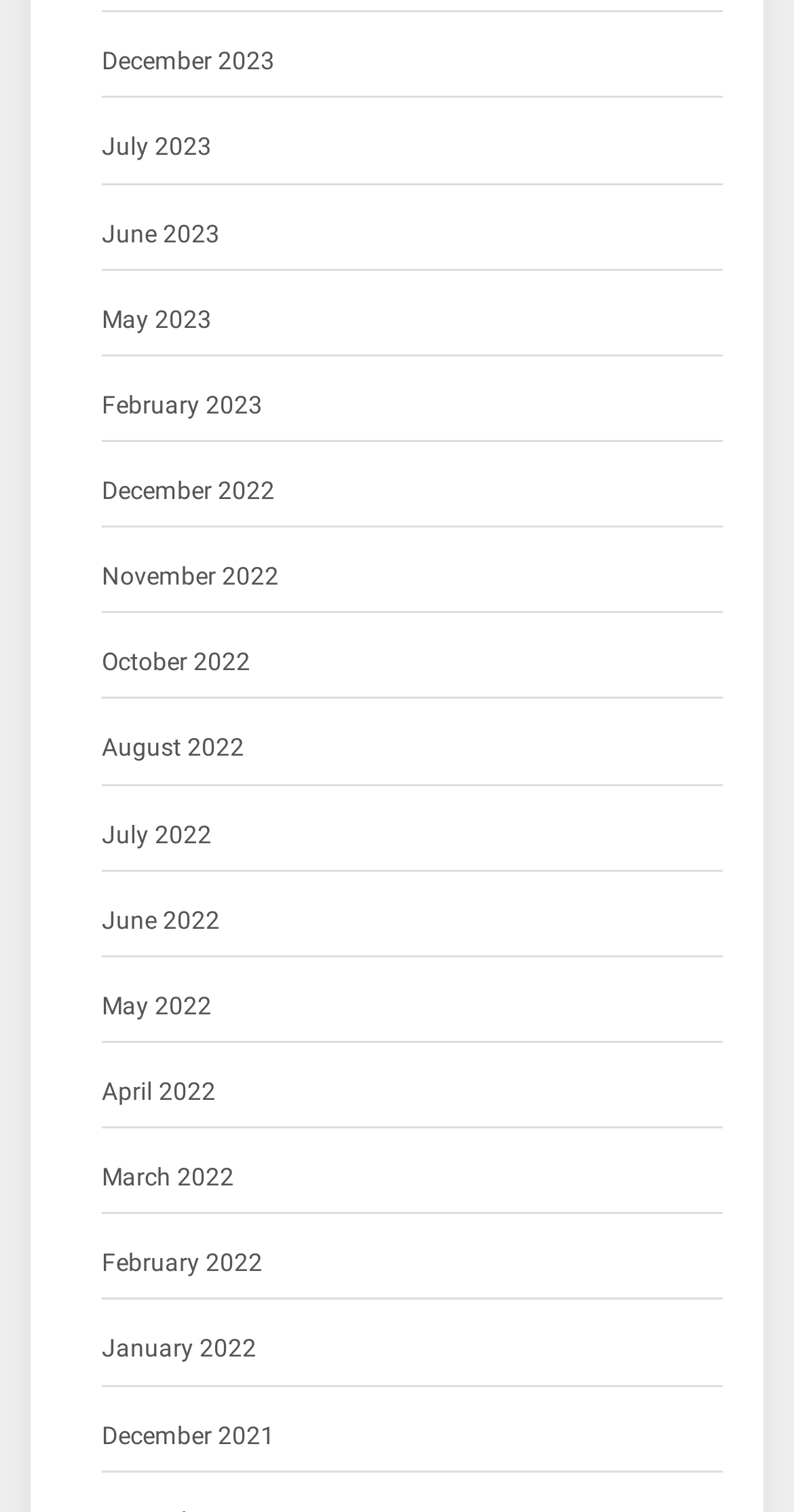Determine the bounding box coordinates of the region I should click to achieve the following instruction: "browse June 2022". Ensure the bounding box coordinates are four float numbers between 0 and 1, i.e., [left, top, right, bottom].

[0.128, 0.595, 0.277, 0.624]